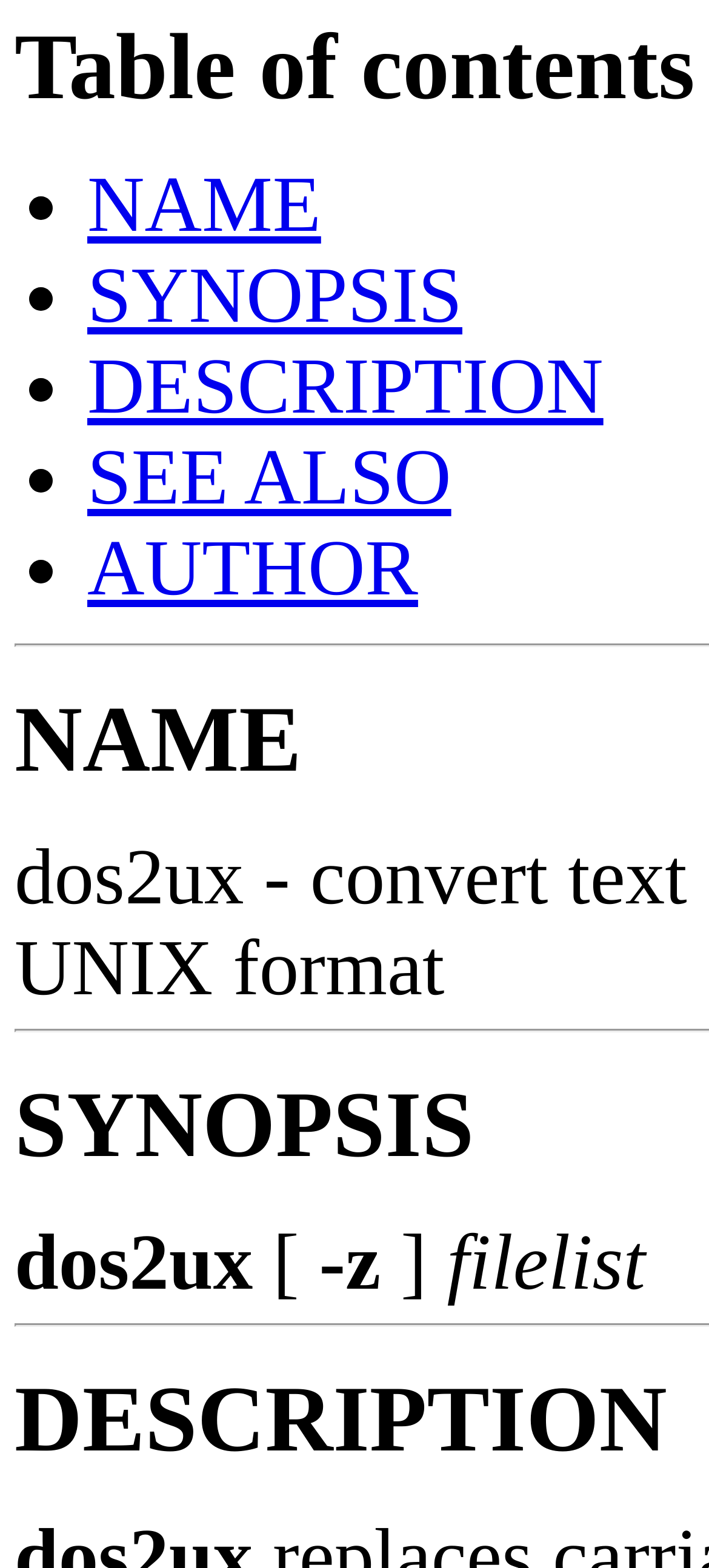Locate the bounding box coordinates of the element's region that should be clicked to carry out the following instruction: "click on NAME". The coordinates need to be four float numbers between 0 and 1, i.e., [left, top, right, bottom].

[0.123, 0.104, 0.453, 0.159]